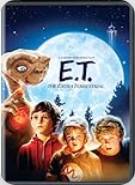Provide an in-depth description of the image you see.

The image features the DVD cover for the classic film "E.T. The Extra-Terrestrial." The cover showcases the iconic alien character, E.T., alongside three children, set against a backdrop of a full moon illuminating a forested scene. The title "E.T. The Extra-Terrestrial" is prominently displayed, emphasizing its nostalgic appeal. This beloved film, directed by Steven Spielberg, is known for its themes of friendship, adventure, and the wonders of childhood imagination. The DVD is part of a featured section highlighting popular media, with this specific title priced at $5.99, making it an enticing option for fans of family-oriented films.